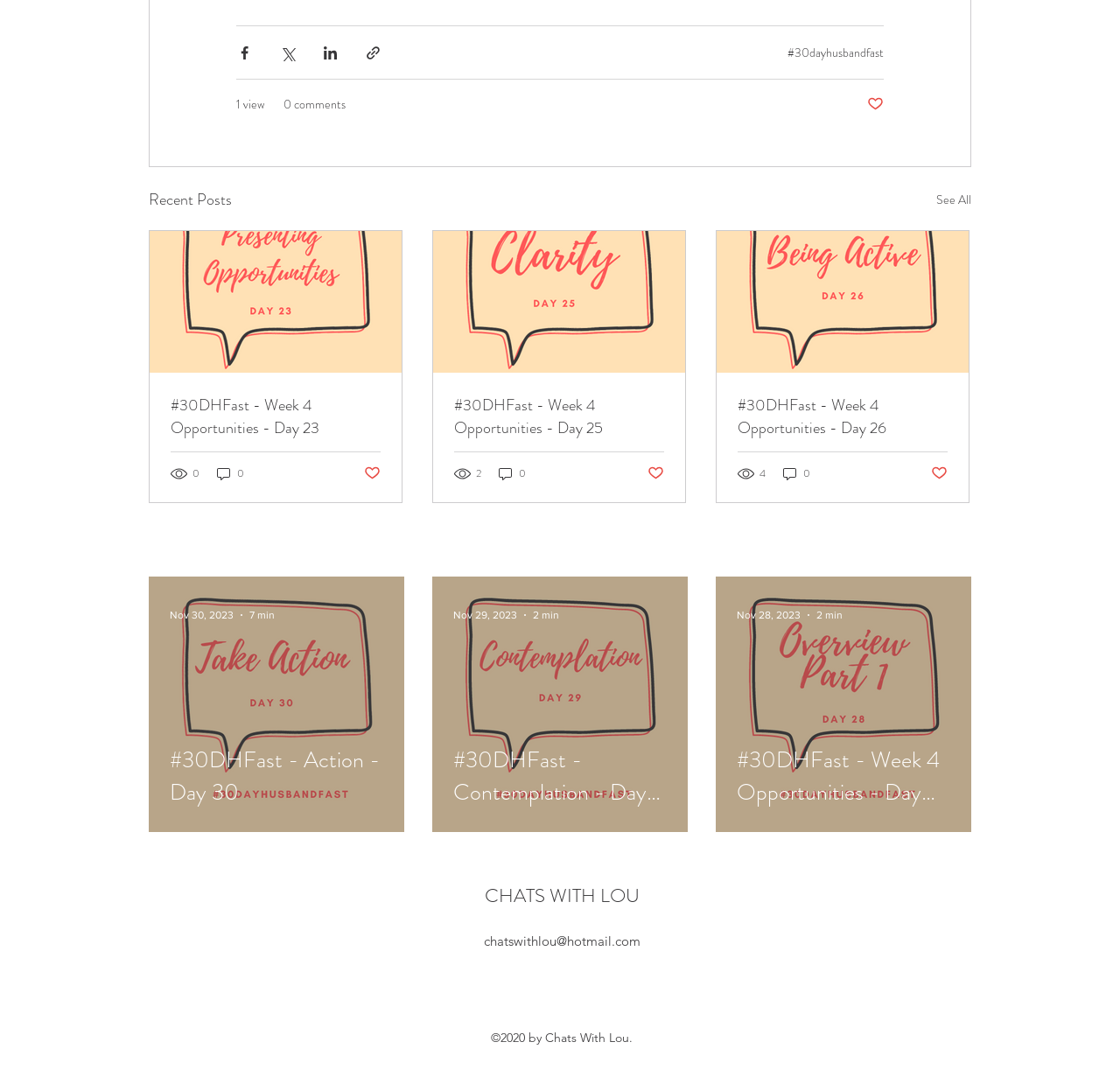Provide the bounding box coordinates for the area that should be clicked to complete the instruction: "Share via Facebook".

[0.211, 0.041, 0.226, 0.057]